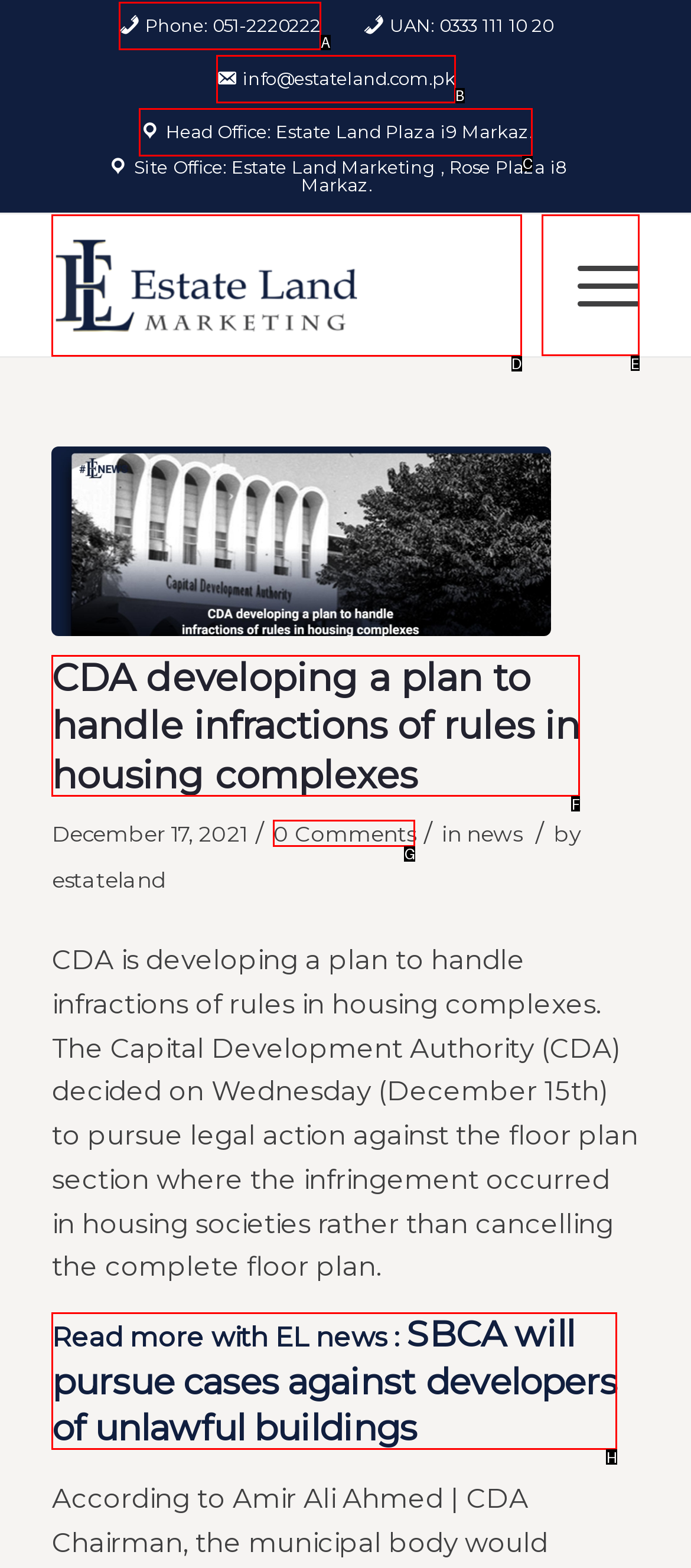Determine which HTML element should be clicked to carry out the following task: Open the menu Respond with the letter of the appropriate option.

E